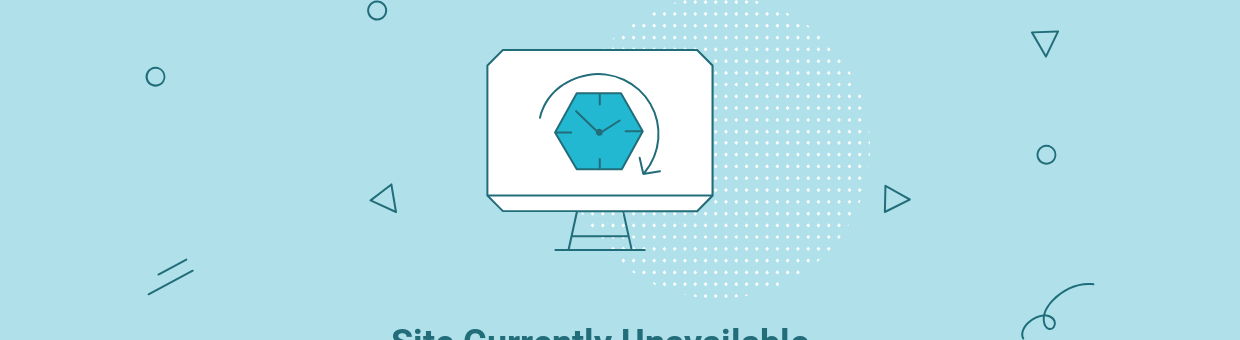What is the status of the site?
Using the information from the image, provide a comprehensive answer to the question.

The bold text below the monitor clearly states 'Site Currently Unavailable', indicating a temporary outage or maintenance status, which is the primary message the graphic aims to convey to users seeking information about the site's availability.